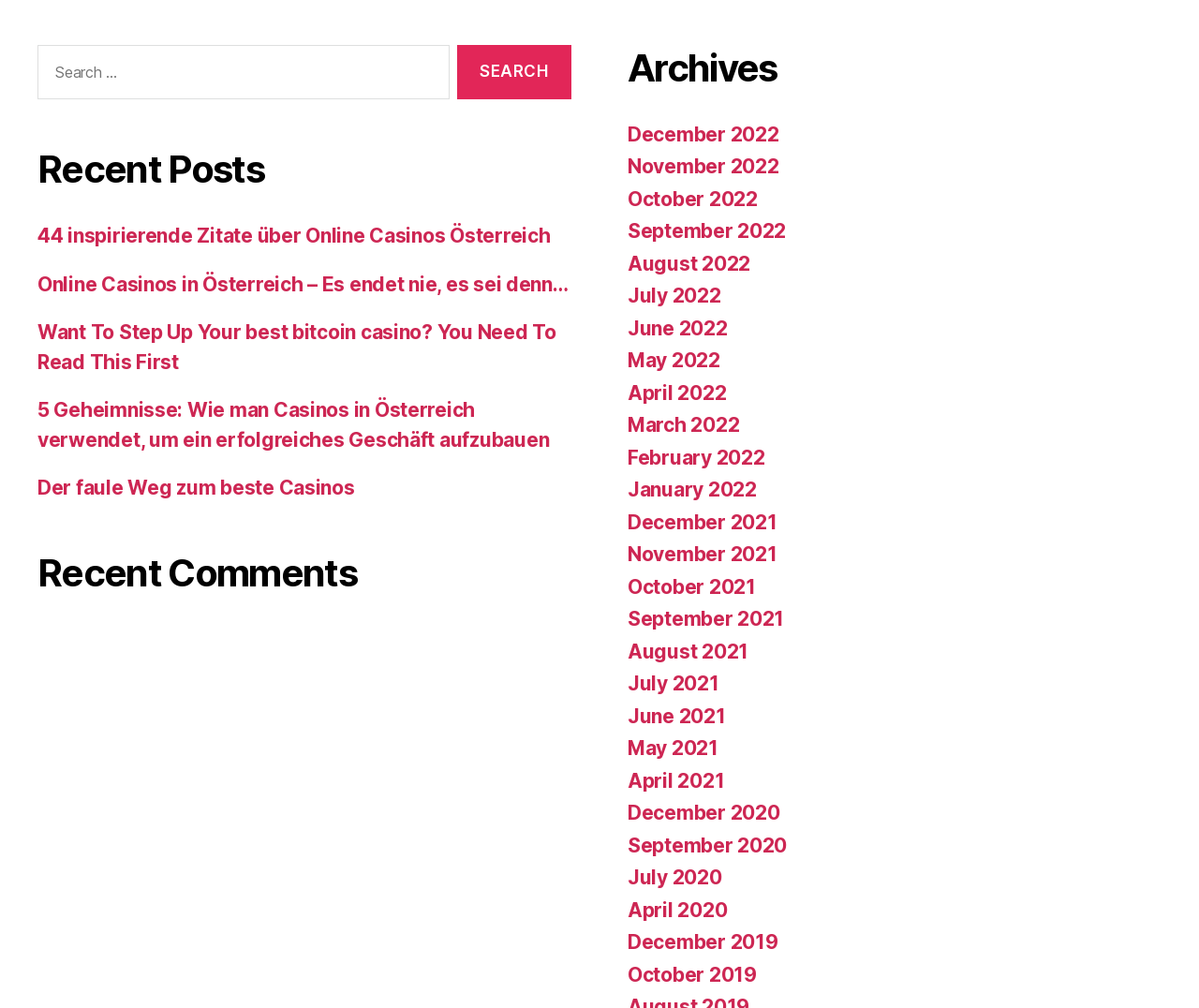Please answer the following question using a single word or phrase: 
How many sections are on the webpage?

3